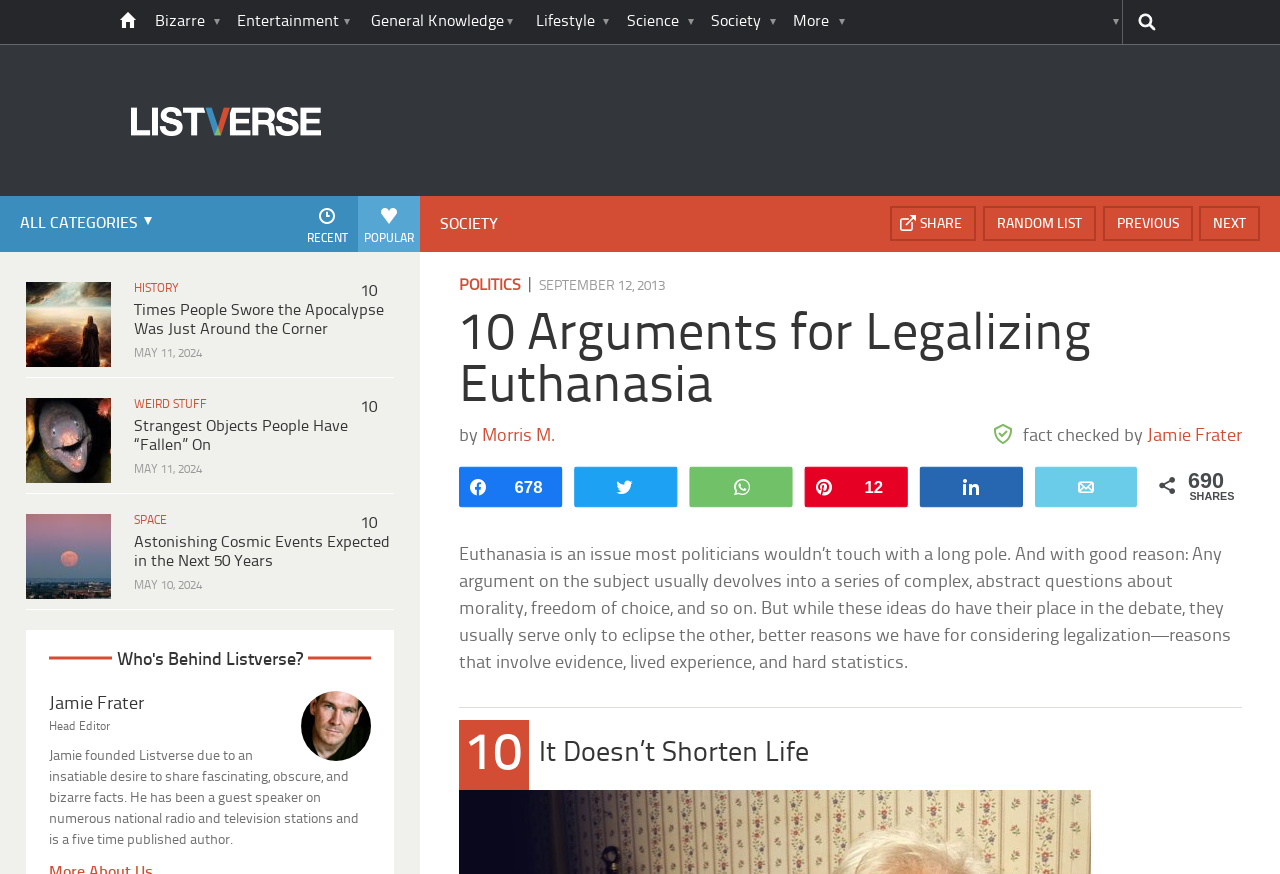What is the date of the article '10 Arguments for Legalizing Euthanasia'?
Based on the image, provide your answer in one word or phrase.

SEPTEMBER 12, 2013